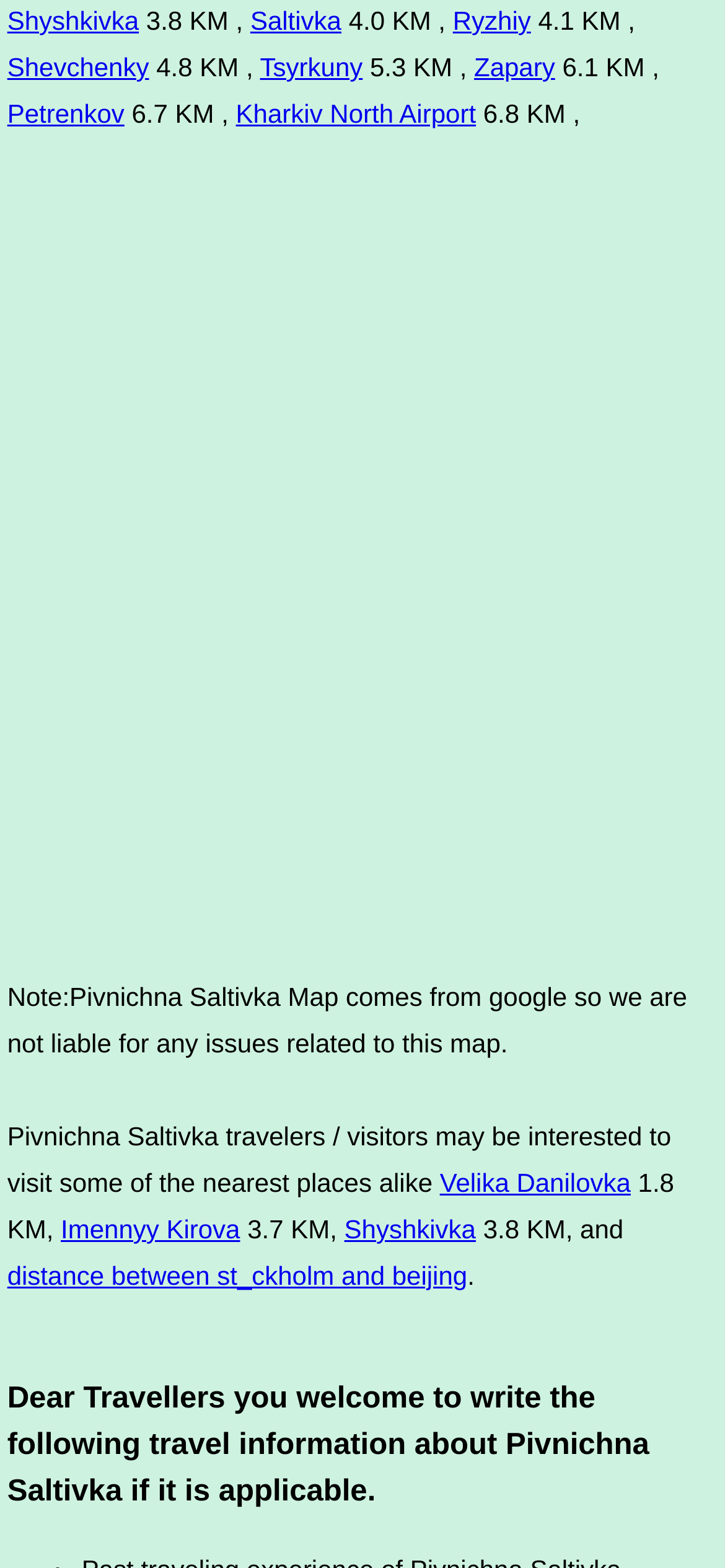Determine the bounding box coordinates of the region I should click to achieve the following instruction: "Check the distance between Stockholm and Beijing". Ensure the bounding box coordinates are four float numbers between 0 and 1, i.e., [left, top, right, bottom].

[0.01, 0.804, 0.645, 0.823]